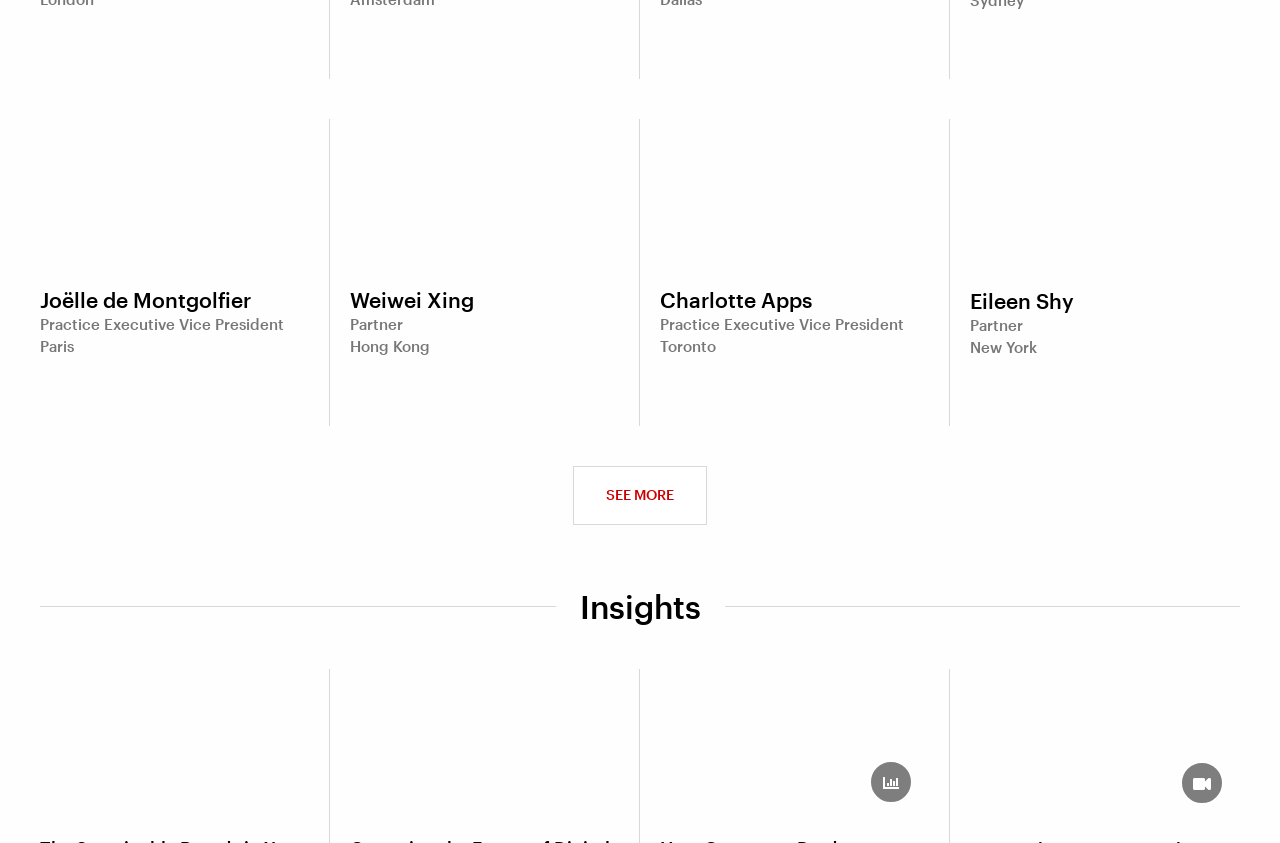Find the bounding box coordinates of the clickable region needed to perform the following instruction: "See more profiles". The coordinates should be provided as four float numbers between 0 and 1, i.e., [left, top, right, bottom].

[0.448, 0.553, 0.552, 0.623]